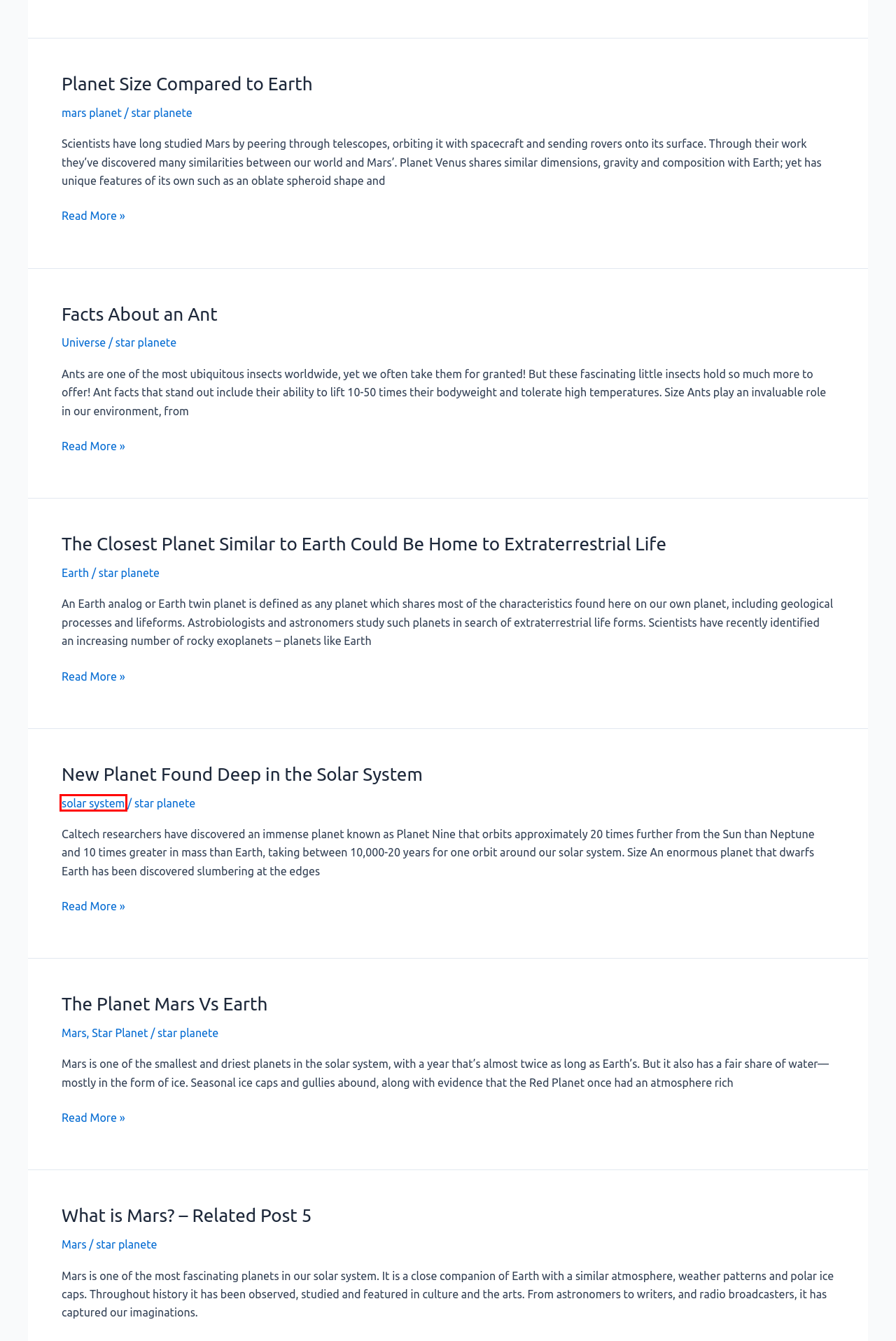Analyze the screenshot of a webpage with a red bounding box and select the webpage description that most accurately describes the new page resulting from clicking the element inside the red box. Here are the candidates:
A. Universe » star-planete.net
B. What is Mars? – Related Post 5 » star-planete.net
C. The Planet Mars Vs Earth » star-planete.net
D. Planet Size Compared to Earth » star-planete.net
E. The Closest Planet Similar to Earth Could Be Home to Extraterrestrial Life » star-planete.net
F. Star Planet » star-planete.net
G. mars planet » star-planete.net
H. solar system » star-planete.net

H